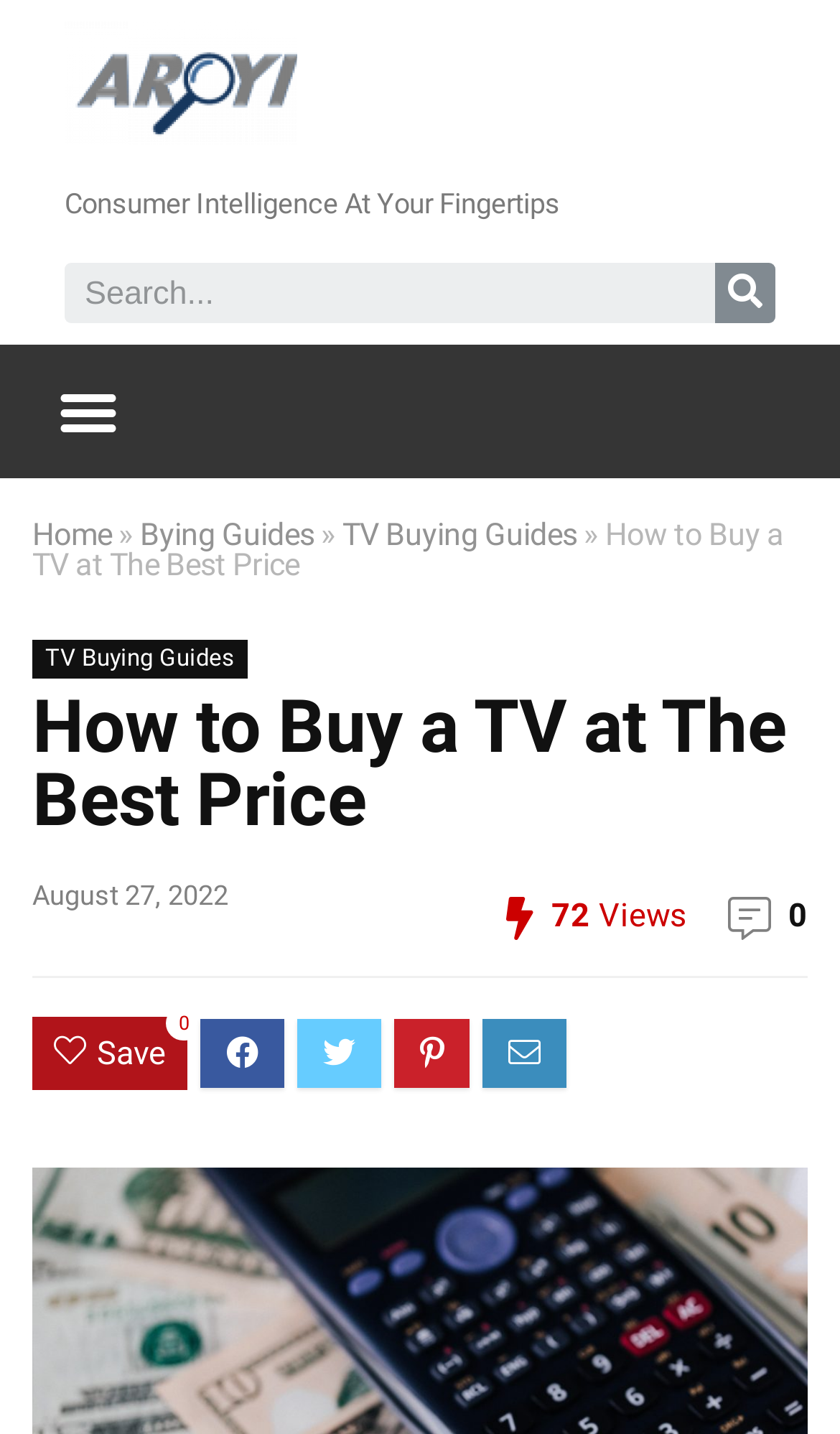Create an elaborate caption that covers all aspects of the webpage.

The webpage is about buying a TV at the best price, with a focus on providing consumer intelligence. At the top left corner, there is a logo of "Aroyi" accompanied by the text "Consumer Intelligence At Your Fingertips". Next to the logo, there is a search bar with a search button. 

Below the search bar, there is a menu toggle button. When expanded, it reveals a menu with links to "Home", "Buying Guides", and "TV Buying Guides". The main content of the webpage is headed by "How to Buy a TV at The Best Price", which is a clickable link. 

Below the heading, there is a publication date "August 27, 2022" and a view count of "72 Views". There is also a link with a "0" label, possibly indicating the number of comments or ratings. 

At the bottom left corner, there is a "Save" button. The overall layout is organized, with clear headings and concise text, making it easy to navigate and find relevant information about buying a TV.